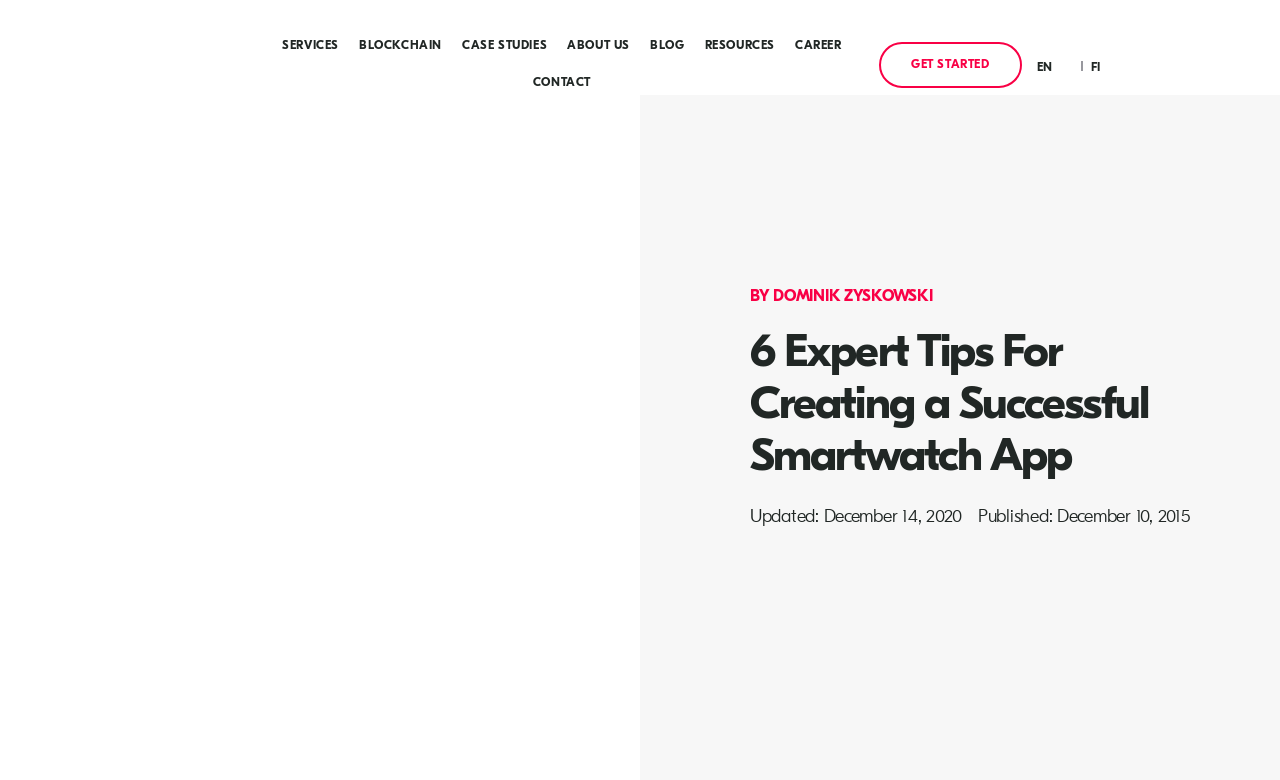Who is the author of the article?
Using the screenshot, give a one-word or short phrase answer.

Dominik Zyskowski